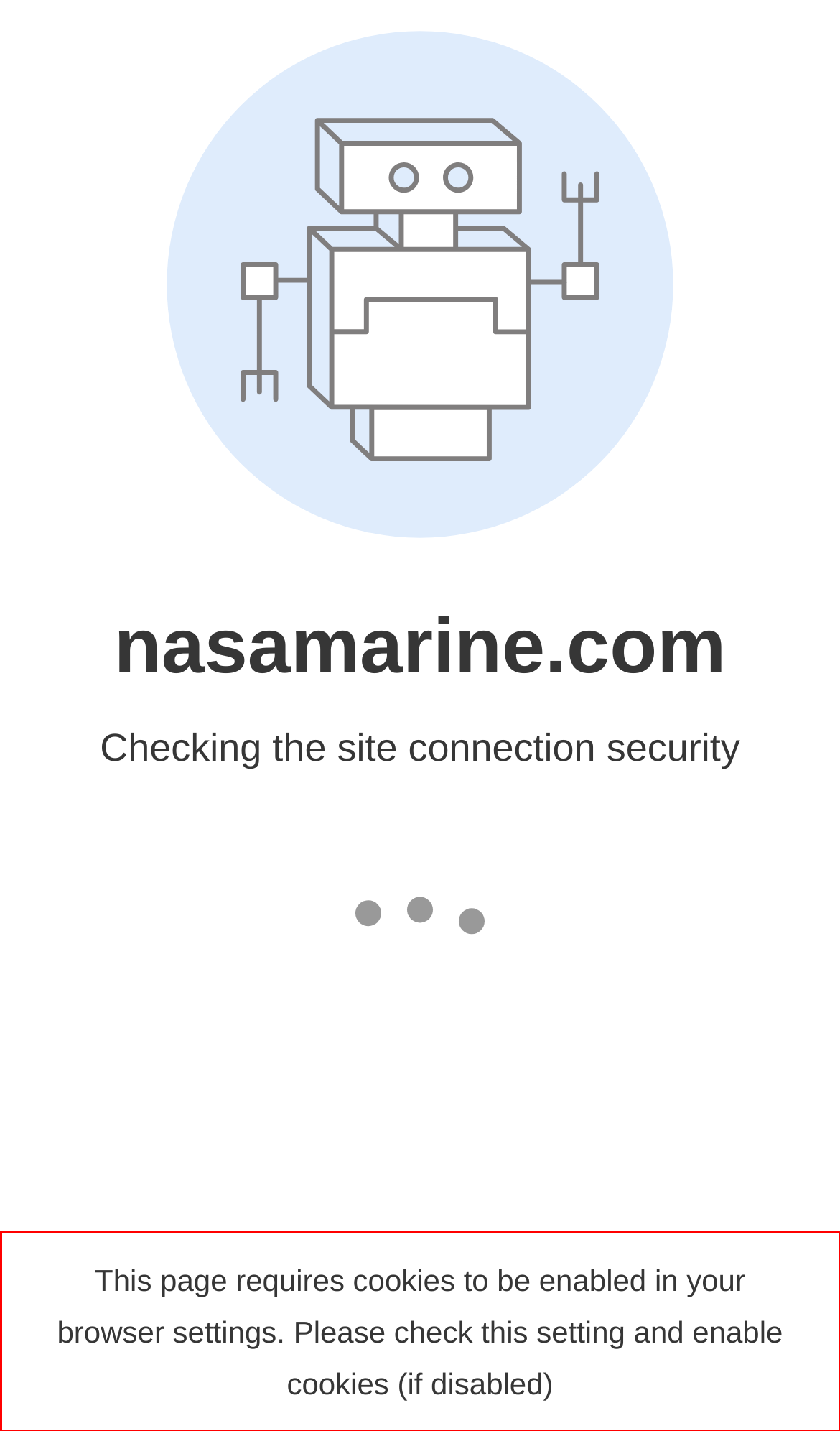There is a UI element on the webpage screenshot marked by a red bounding box. Extract and generate the text content from within this red box.

This page requires cookies to be enabled in your browser settings. Please check this setting and enable cookies (if disabled)